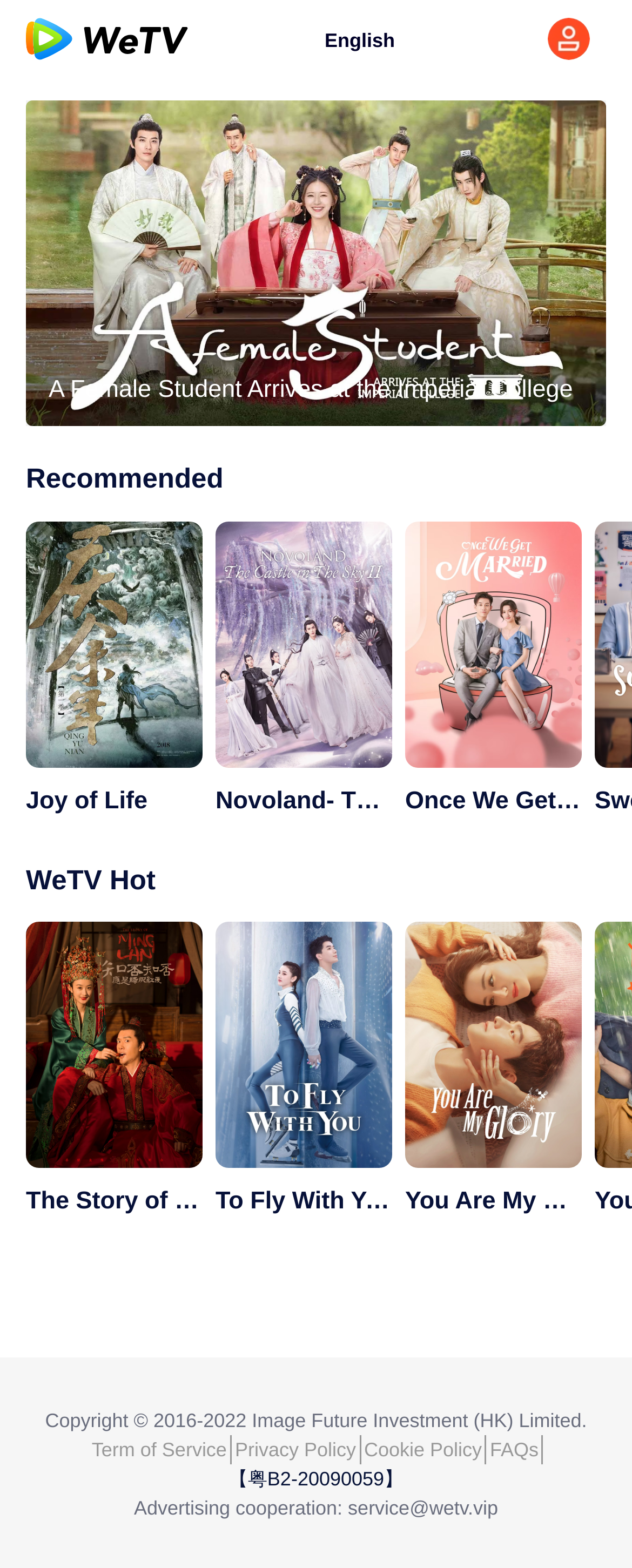Please find and report the bounding box coordinates of the element to click in order to perform the following action: "Click on Digital Marketing". The coordinates should be expressed as four float numbers between 0 and 1, in the format [left, top, right, bottom].

None